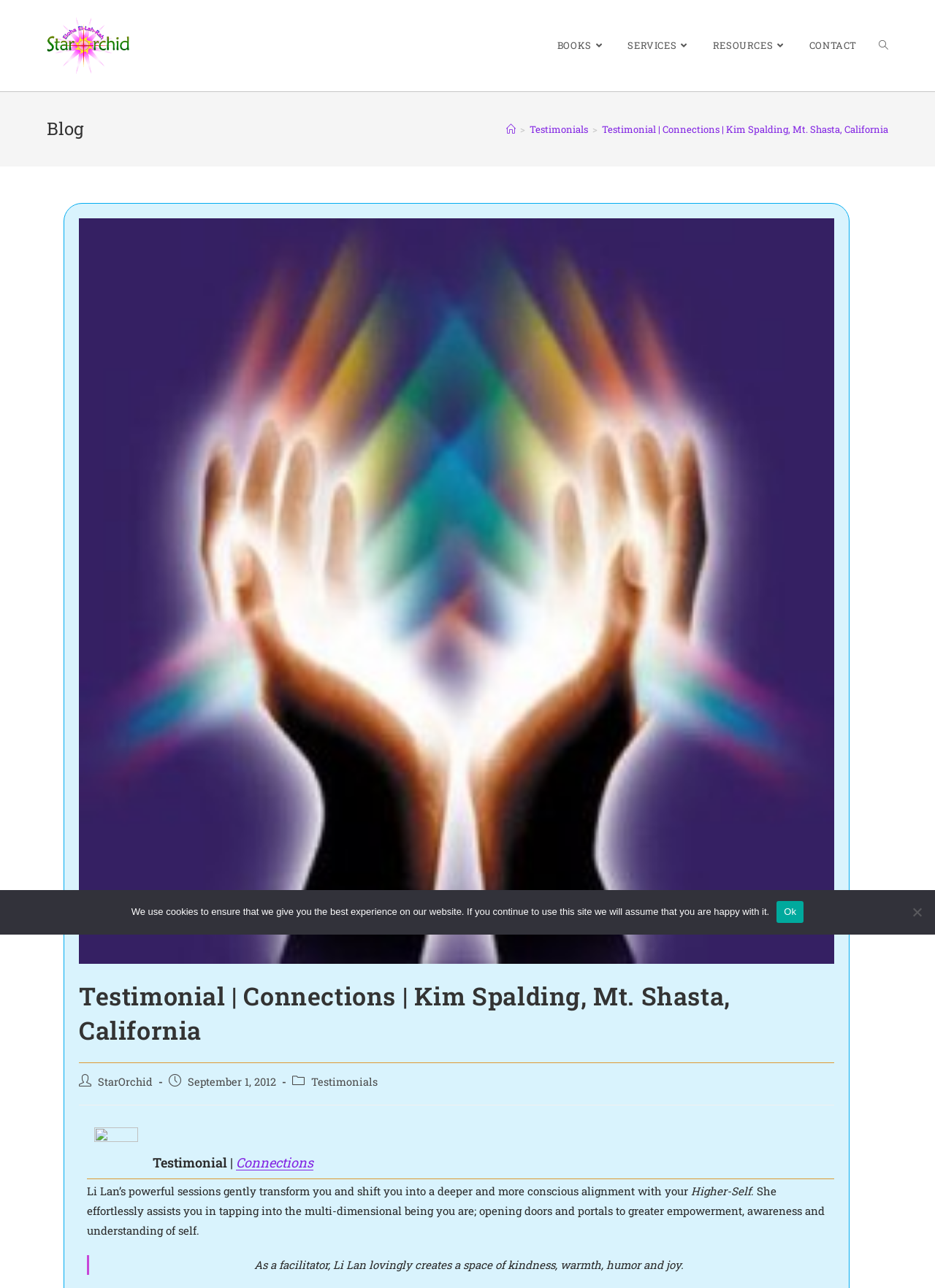Pinpoint the bounding box coordinates for the area that should be clicked to perform the following instruction: "Click on the Star Orchid link".

[0.05, 0.029, 0.138, 0.04]